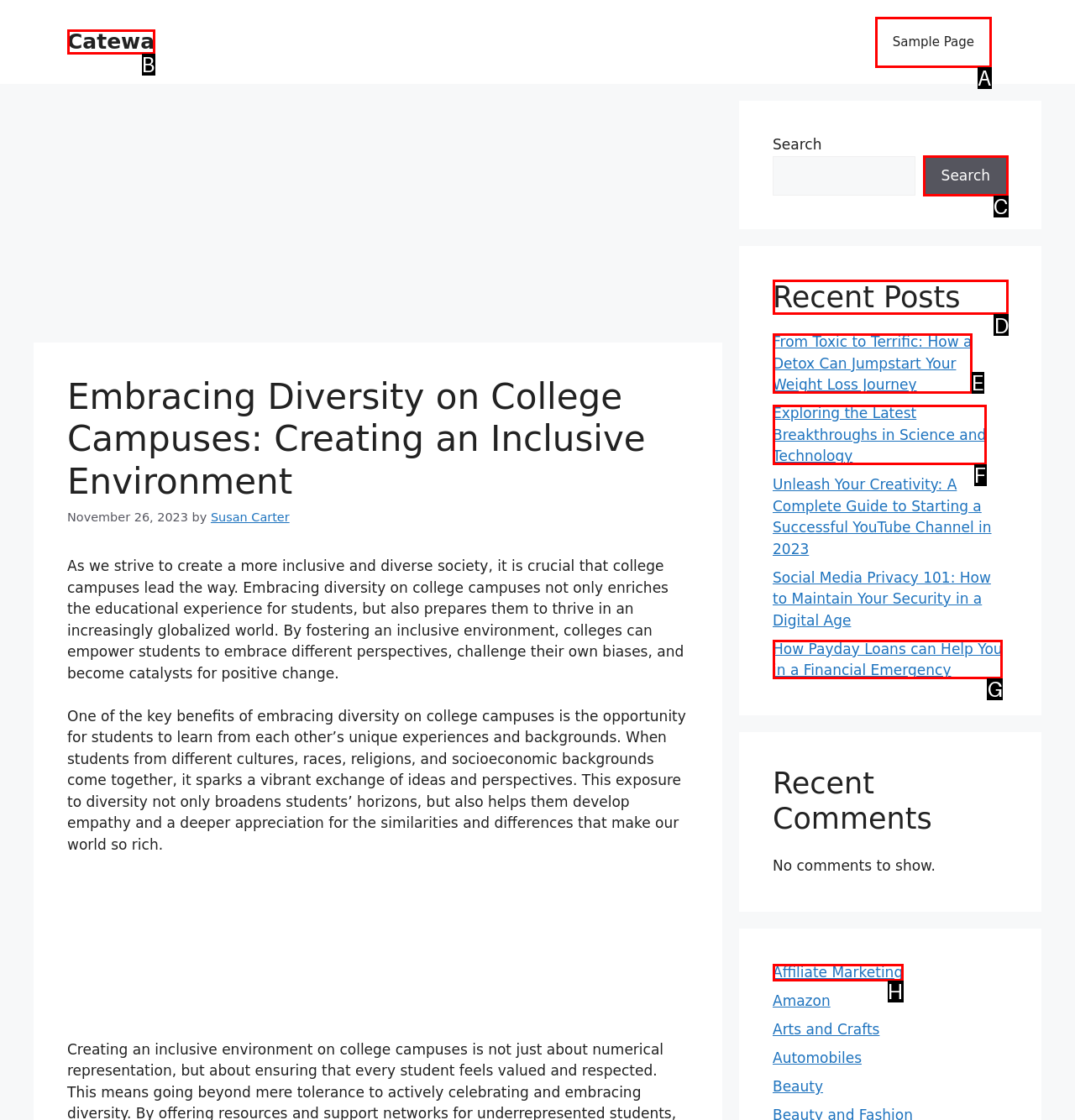Select the appropriate bounding box to fulfill the task: Read the 'Recent Posts' Respond with the corresponding letter from the choices provided.

D